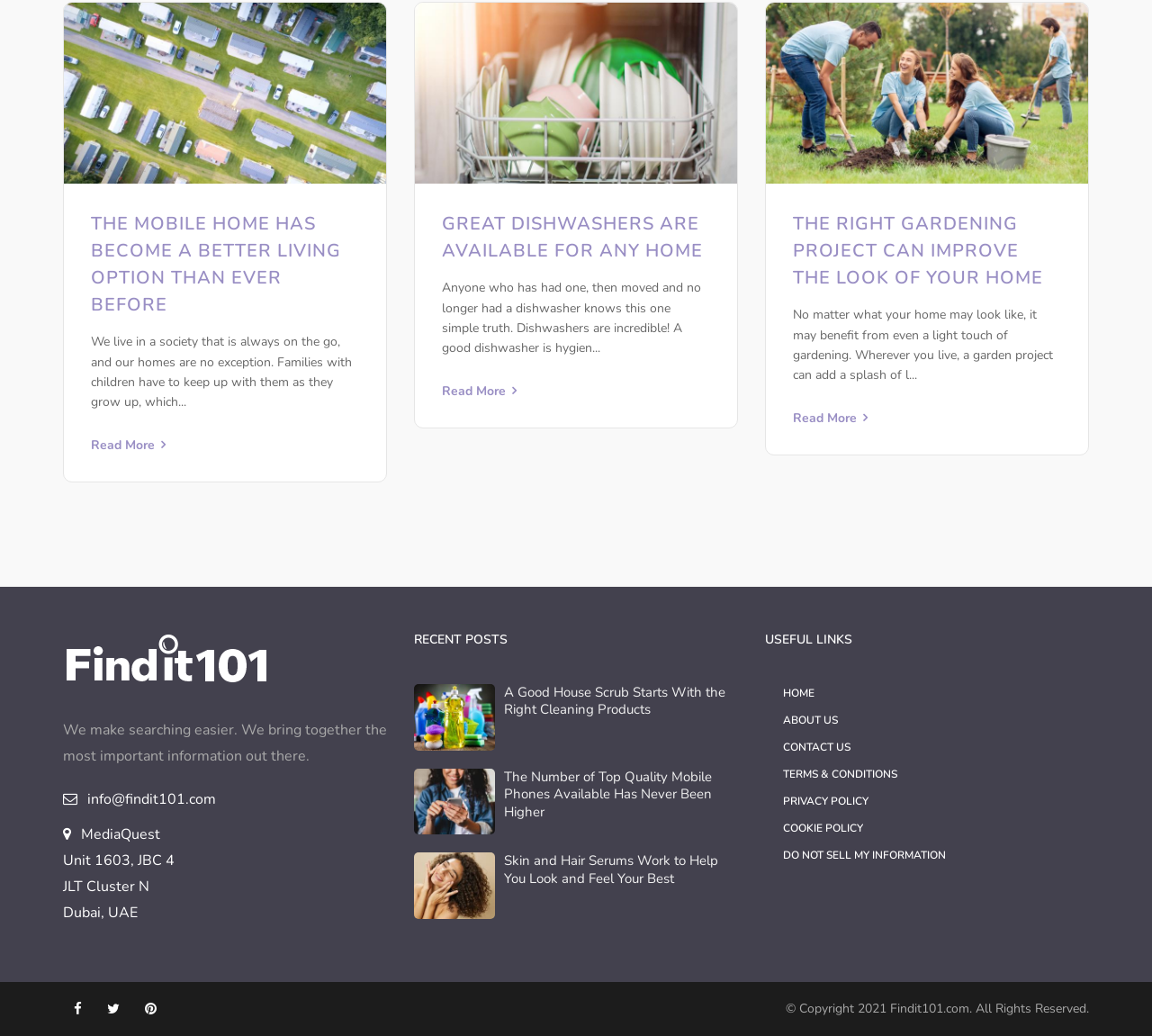Can you pinpoint the bounding box coordinates for the clickable element required for this instruction: "Contact us"? The coordinates should be four float numbers between 0 and 1, i.e., [left, top, right, bottom].

[0.68, 0.714, 0.738, 0.728]